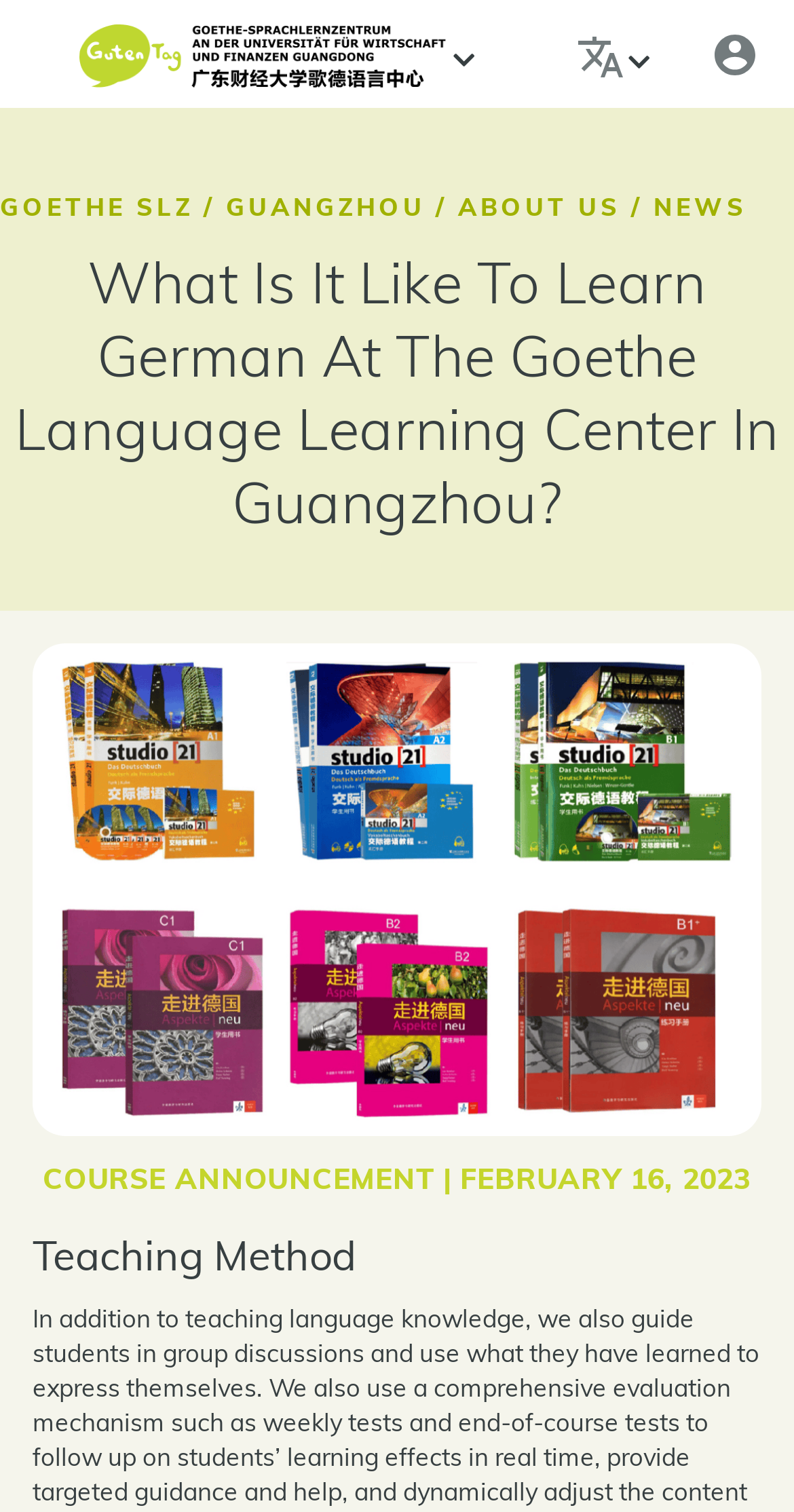Can you give a comprehensive explanation to the question given the content of the image?
What is the purpose of the '|' symbol on the webpage?

I found the '|' symbol in the StaticText element with bounding box coordinates [0.558, 0.768, 0.569, 0.792]. This symbol is likely used as a separator between the 'COURSE ANNOUNCEMENT' link and the date 'FEBRUARY 16, 2023'.